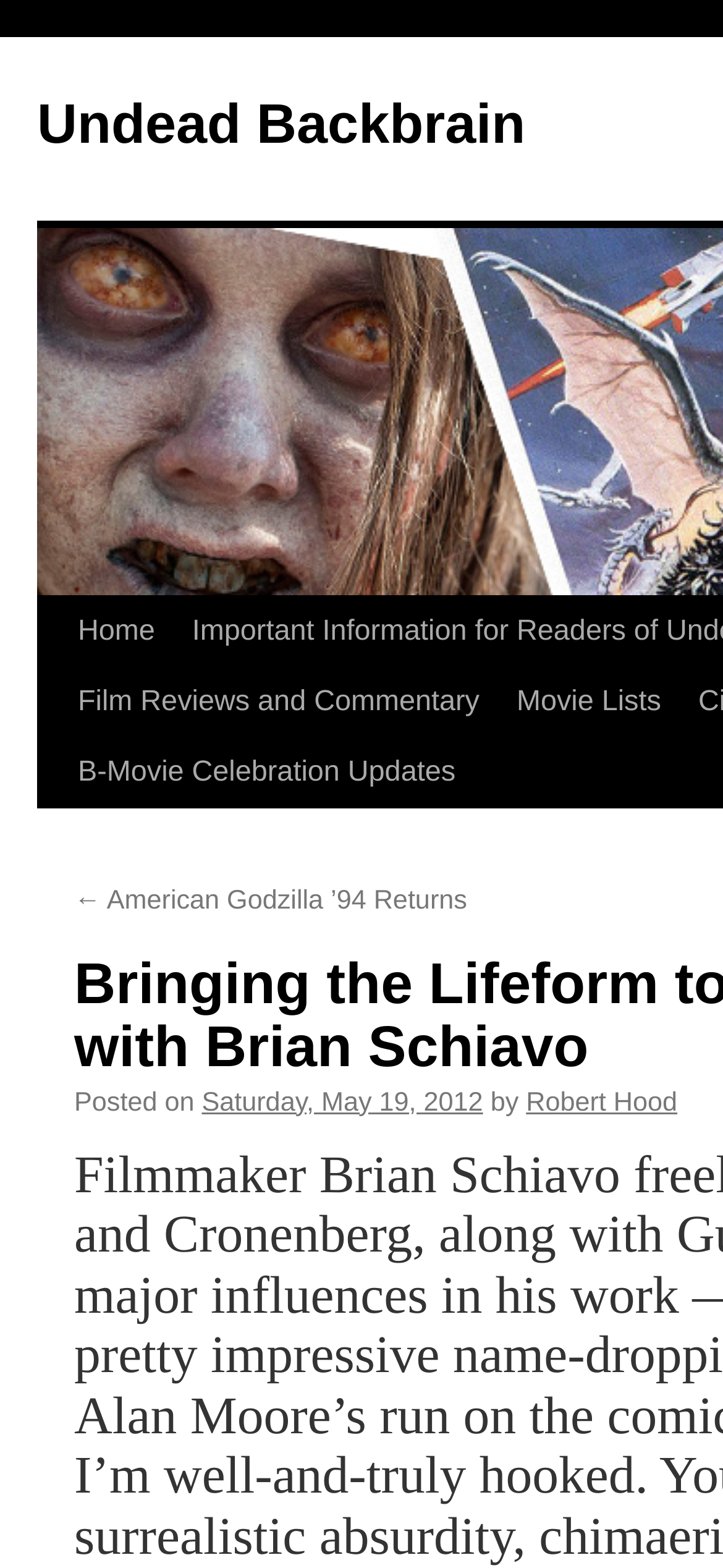Identify the bounding box of the HTML element described as: "Home".

[0.082, 0.381, 0.222, 0.426]